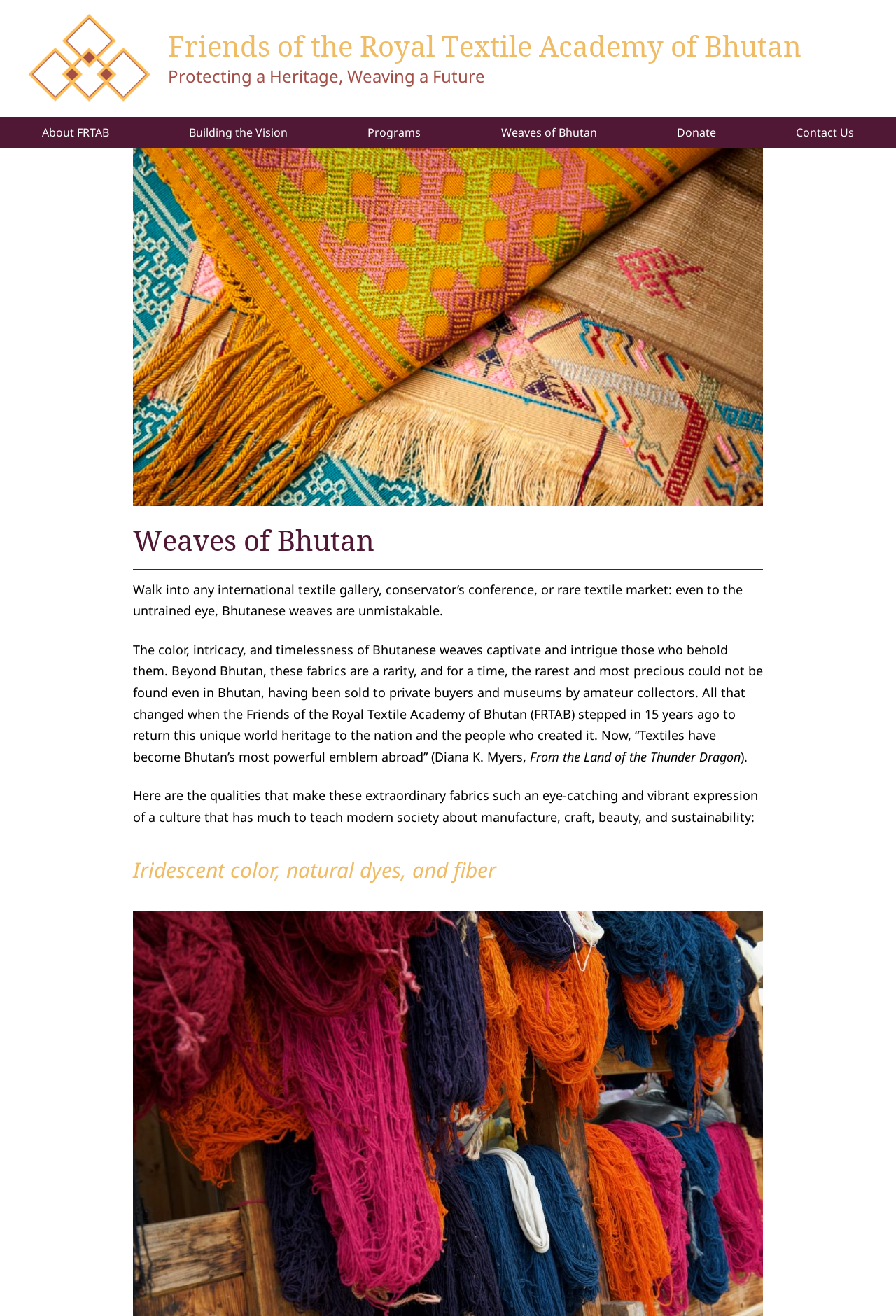Identify the bounding box coordinates of the clickable region to carry out the given instruction: "Go to homepage".

None